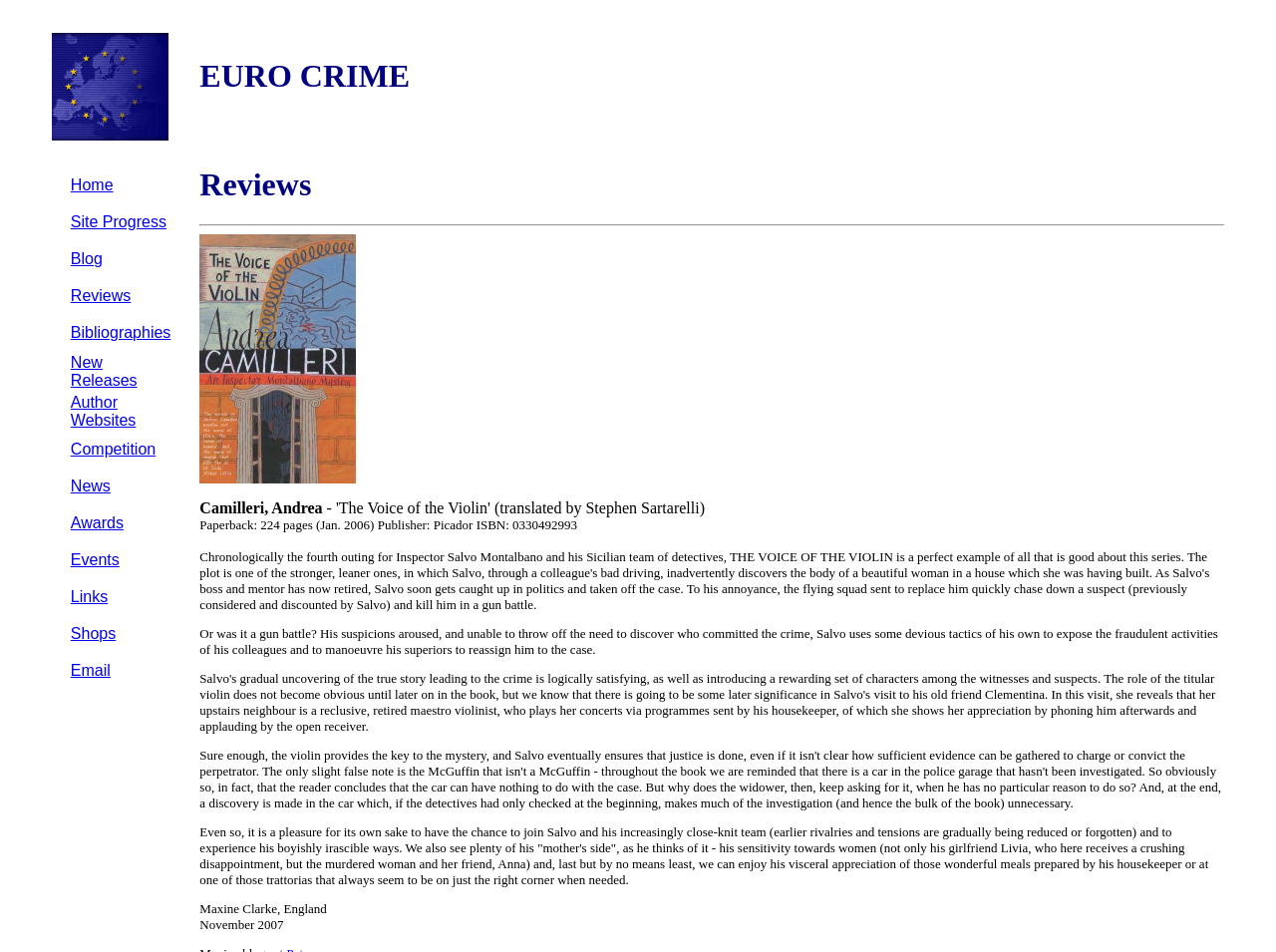Who wrote the review?
Look at the image and provide a short answer using one word or a phrase.

Maxine Clarke